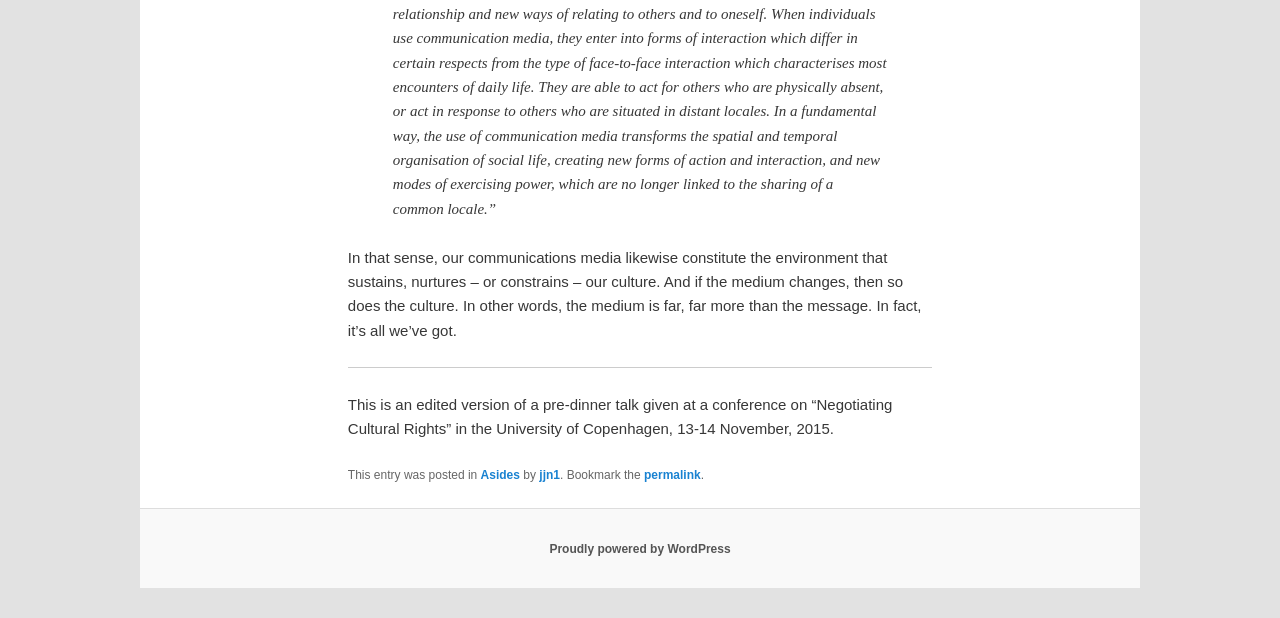Provide a short, one-word or phrase answer to the question below:
Who is the author of the post?

jjn1